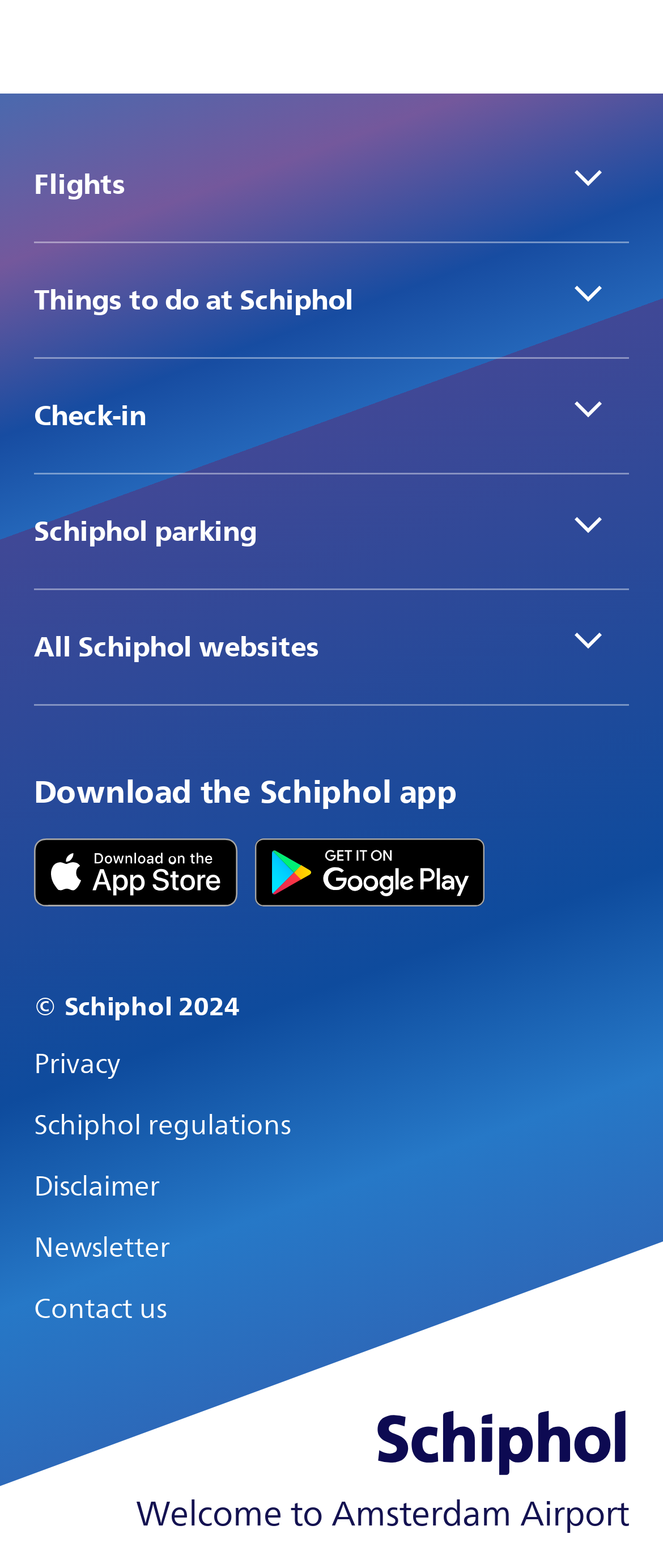Identify the bounding box coordinates of the element that should be clicked to fulfill this task: "Contact us". The coordinates should be provided as four float numbers between 0 and 1, i.e., [left, top, right, bottom].

[0.051, 0.824, 0.251, 0.846]